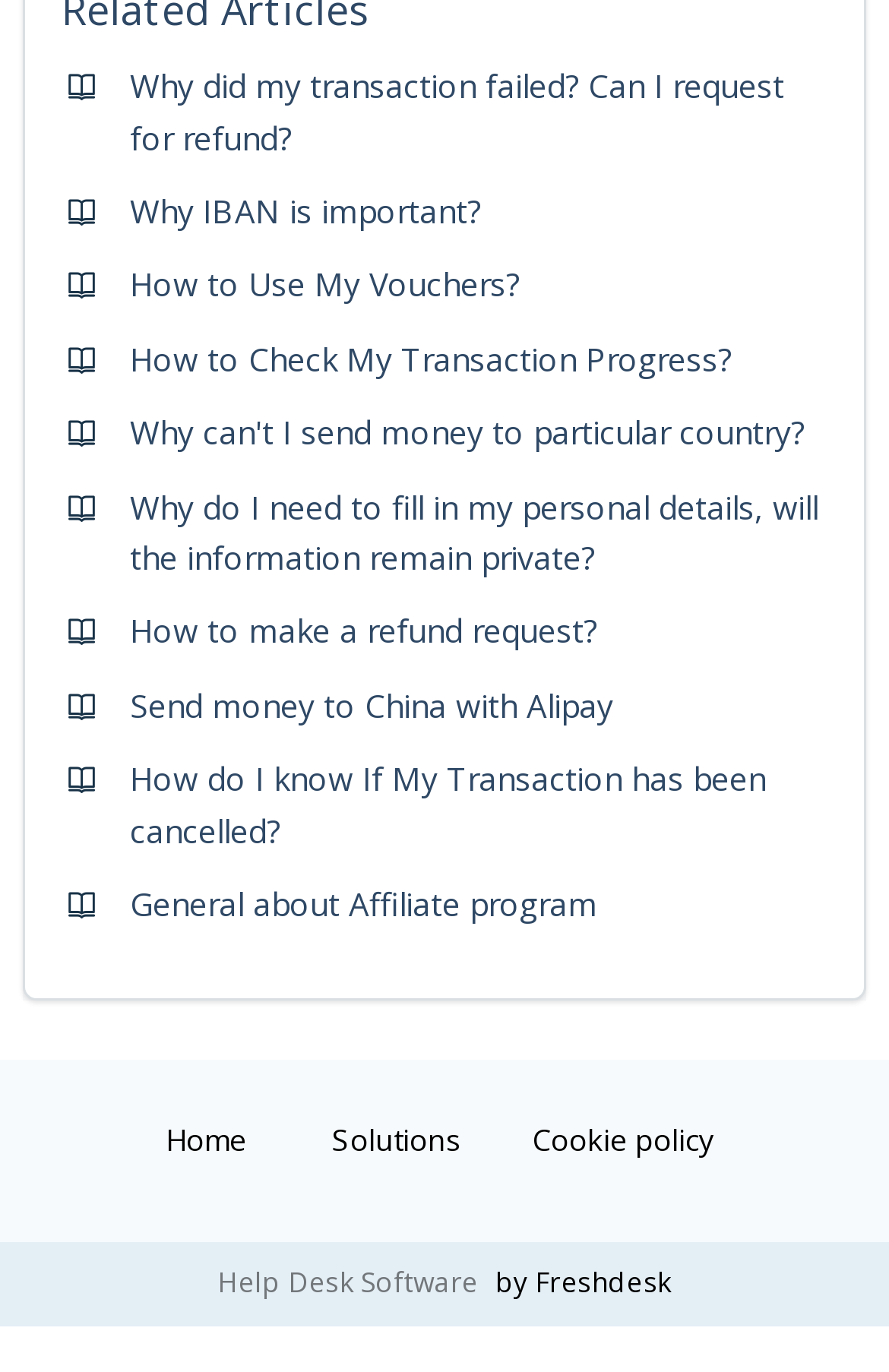Find the bounding box coordinates of the element to click in order to complete the given instruction: "View solutions."

[0.347, 0.811, 0.545, 0.851]